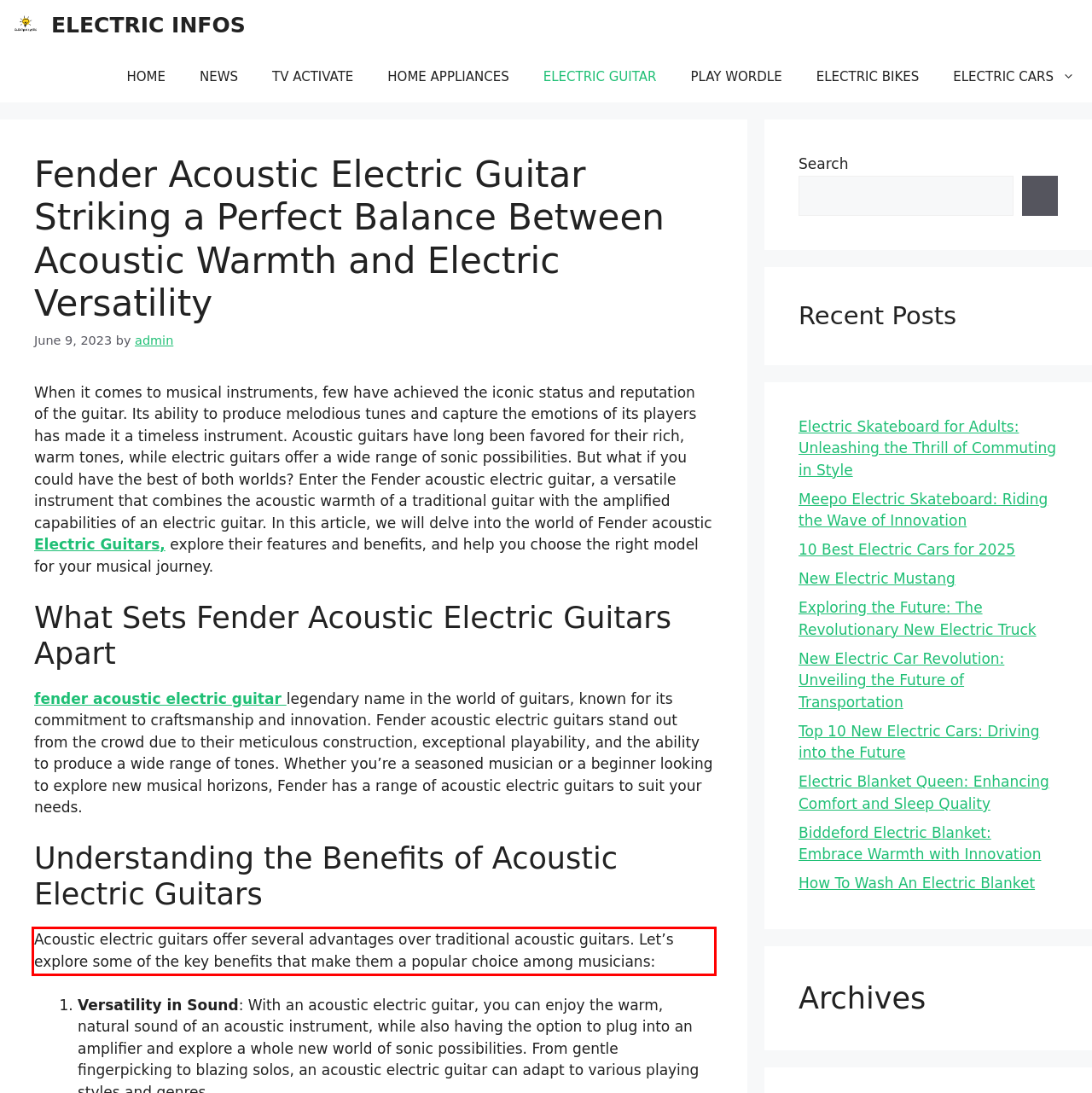In the given screenshot, locate the red bounding box and extract the text content from within it.

Acoustic electric guitars offer several advantages over traditional acoustic guitars. Let’s explore some of the key benefits that make them a popular choice among musicians: